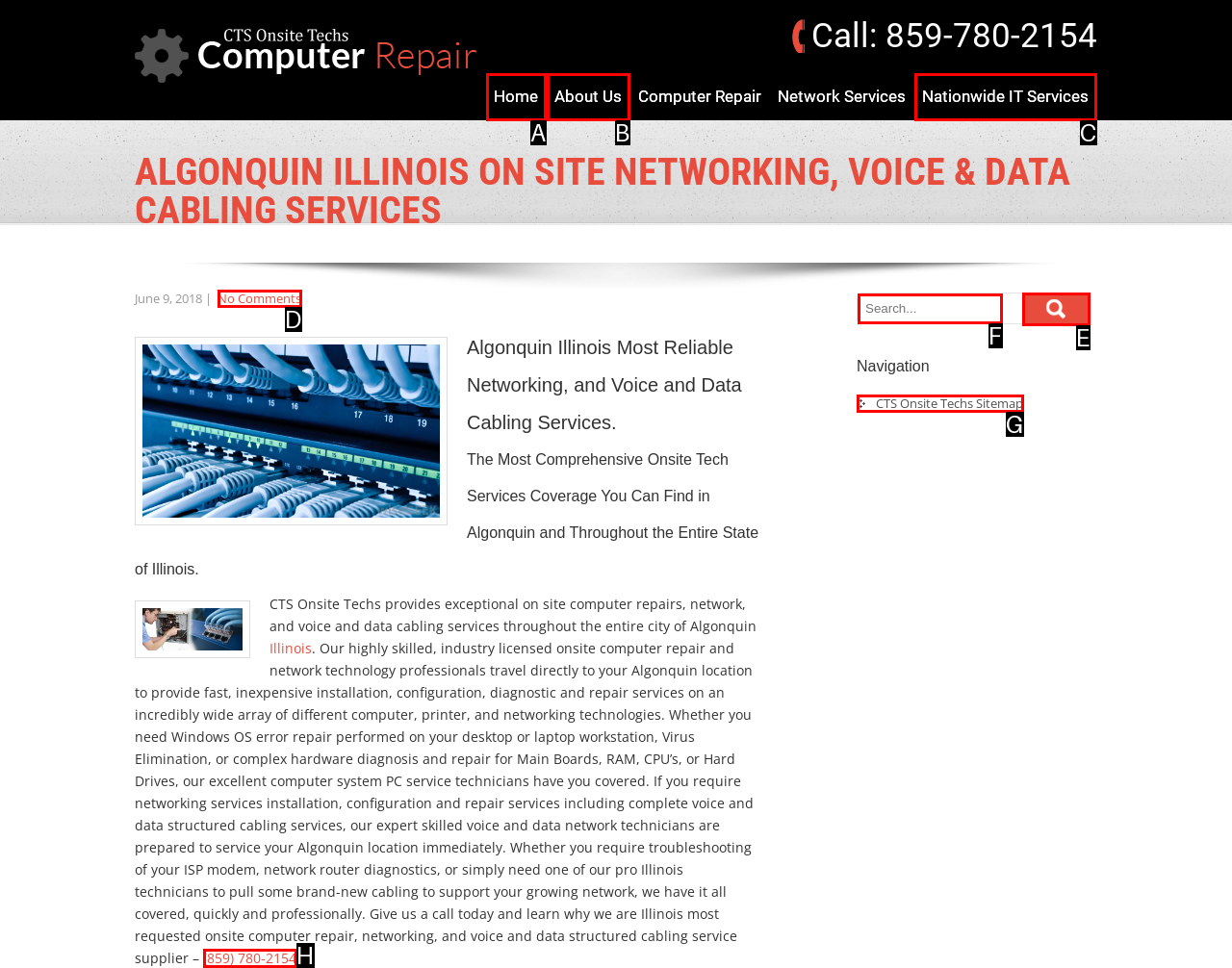Select the appropriate option that fits: (859) 780-2154
Reply with the letter of the correct choice.

H